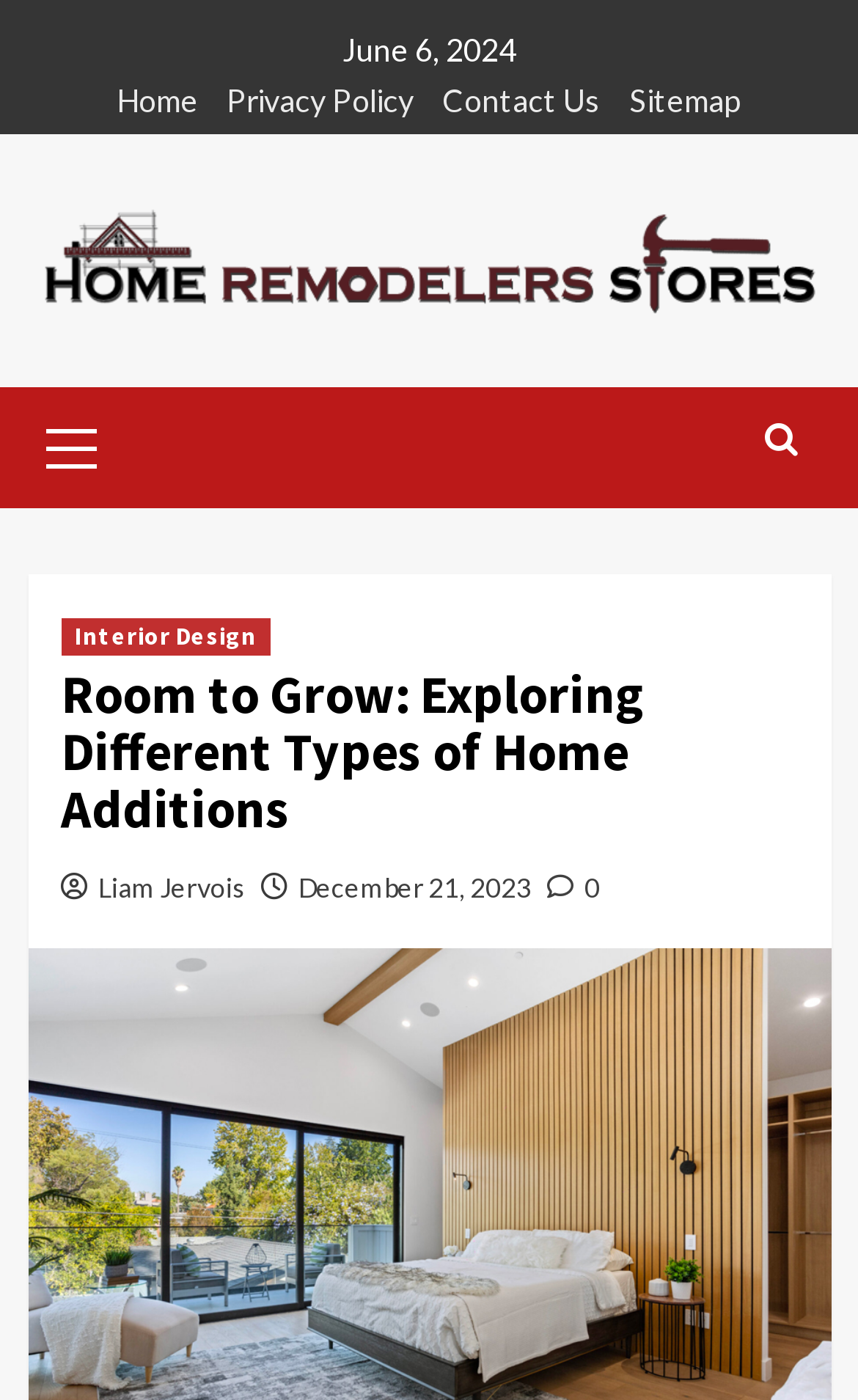Highlight the bounding box coordinates of the element that should be clicked to carry out the following instruction: "contact us". The coordinates must be given as four float numbers ranging from 0 to 1, i.e., [left, top, right, bottom].

[0.49, 0.057, 0.7, 0.096]